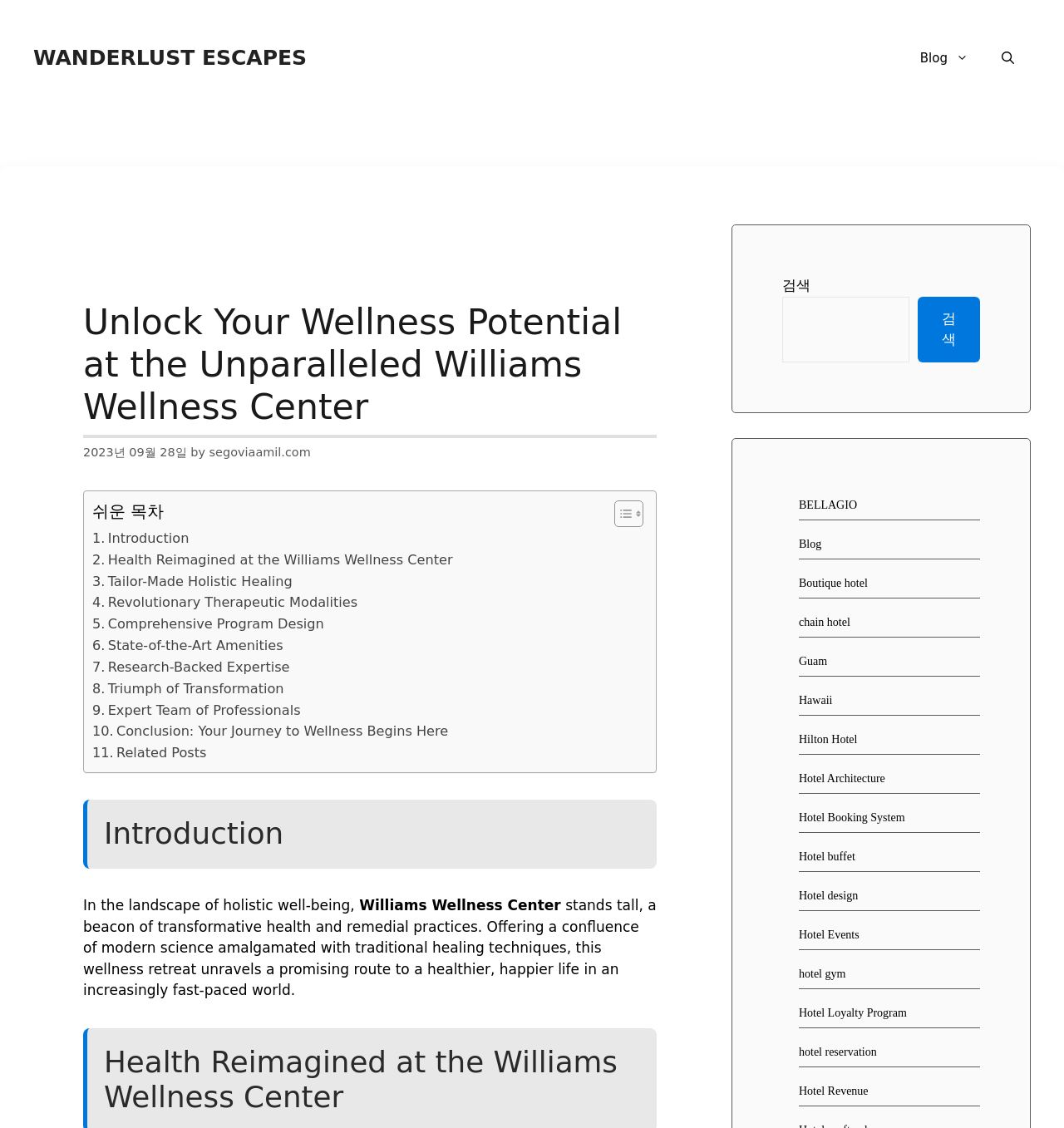Answer the following inquiry with a single word or phrase:
How many links are there in the navigation menu?

3